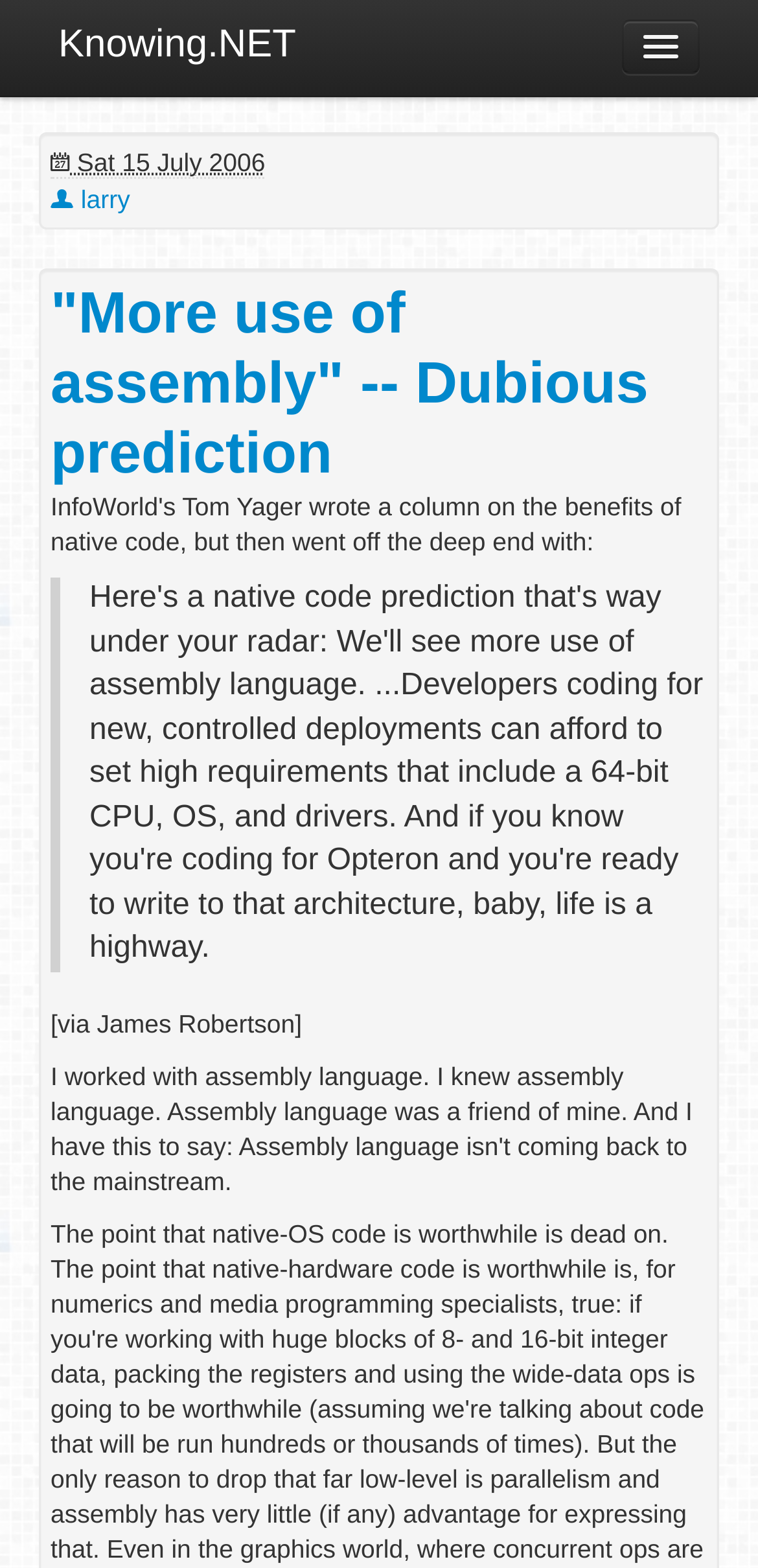Determine the bounding box coordinates for the area that should be clicked to carry out the following instruction: "visit Archives page".

[0.064, 0.342, 0.936, 0.381]